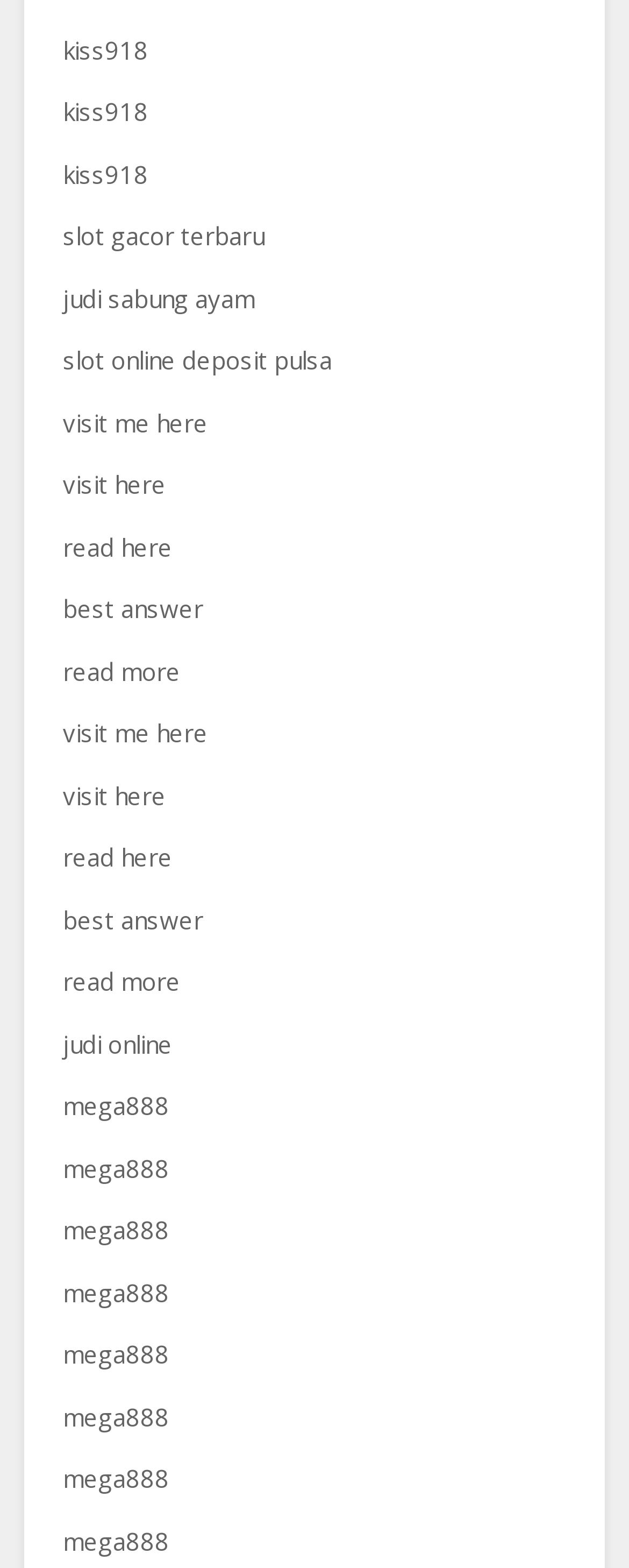What is the common prefix of the first three links?
Give a single word or phrase as your answer by examining the image.

kiss918